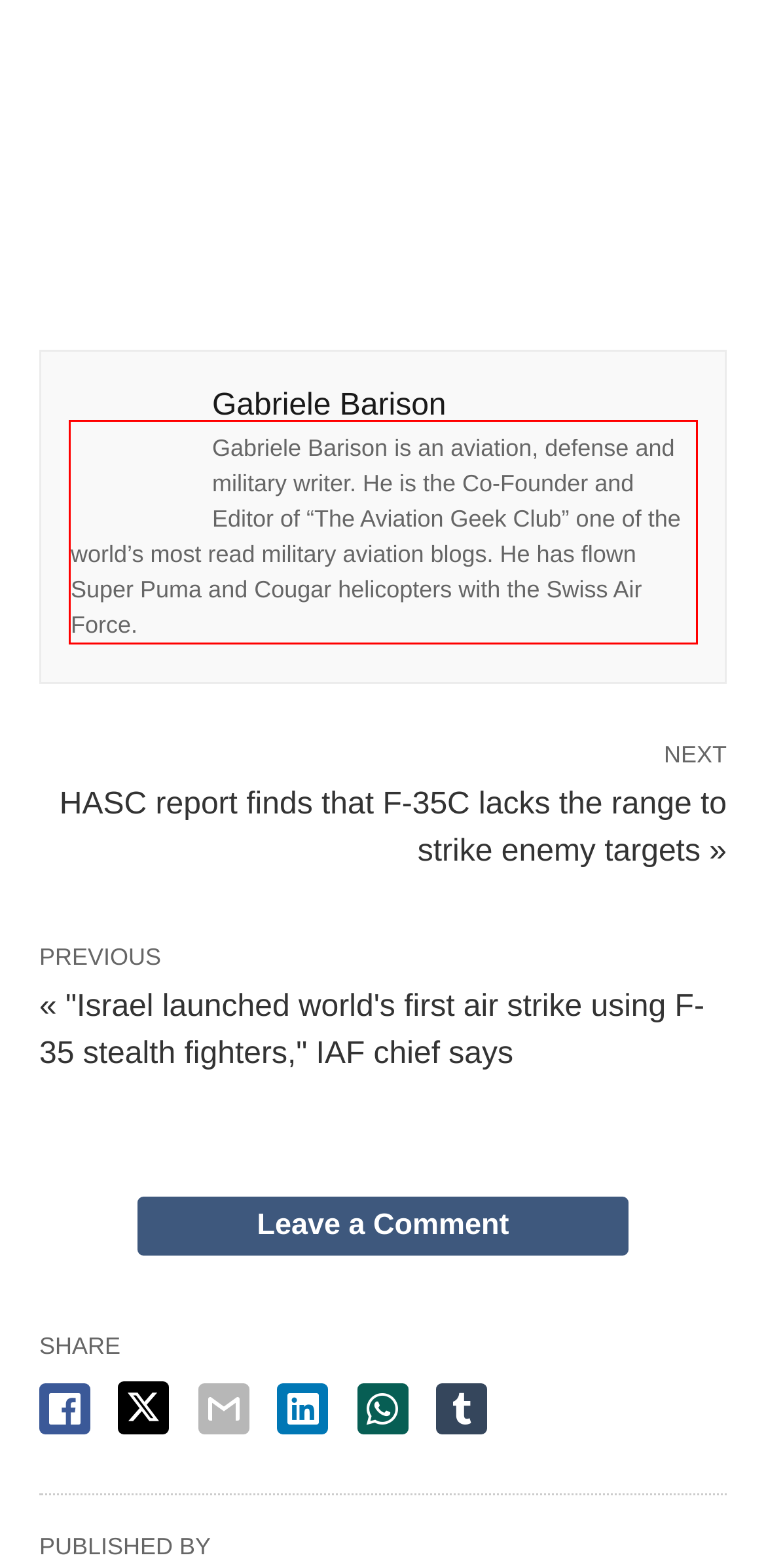Examine the webpage screenshot, find the red bounding box, and extract the text content within this marked area.

Gabriele Barison is an aviation, defense and military writer. He is the Co-Founder and Editor of “The Aviation Geek Club” one of the world’s most read military aviation blogs. He has flown Super Puma and Cougar helicopters with the Swiss Air Force.